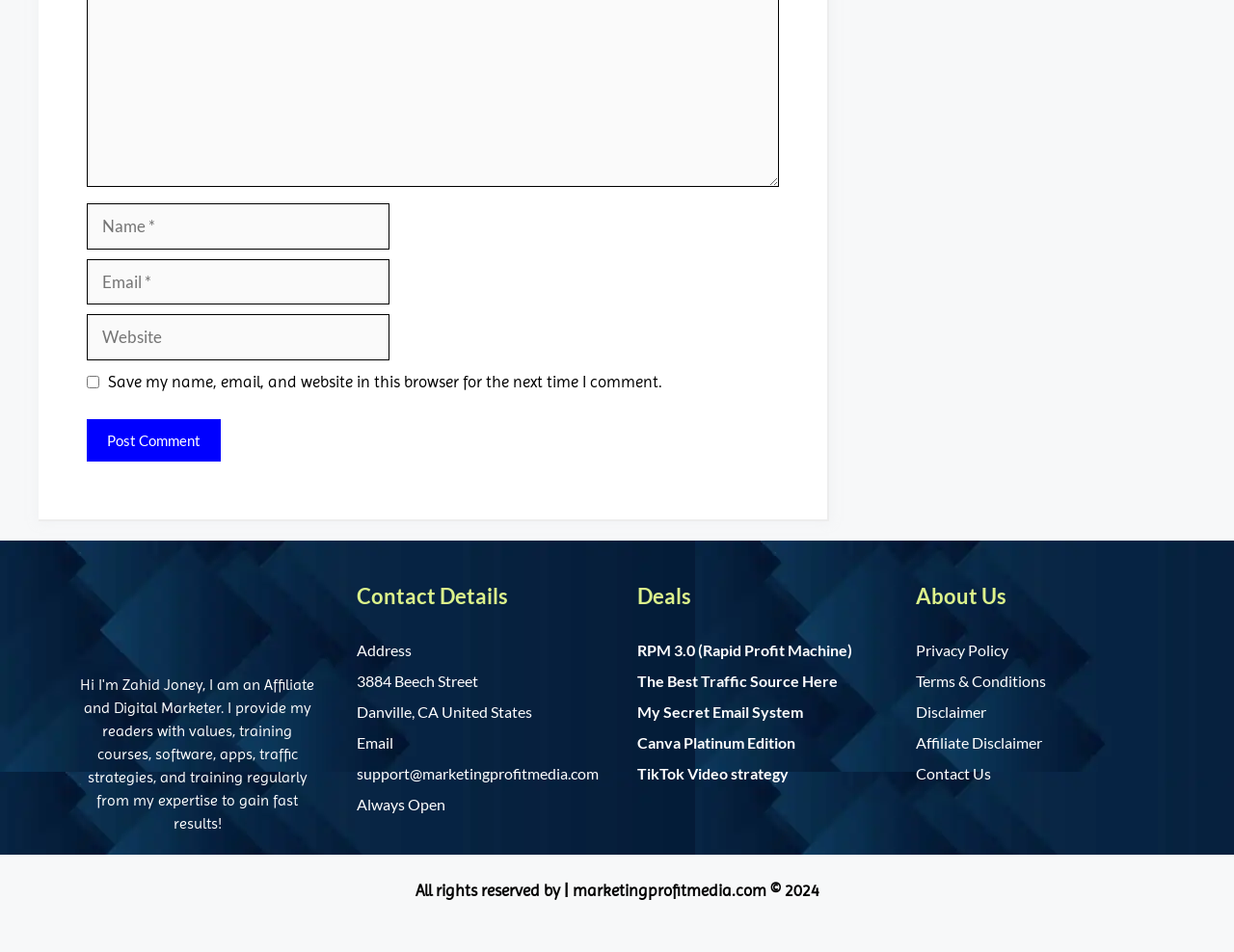Answer the question in one word or a short phrase:
What is the address of the company?

3884 Beech Street